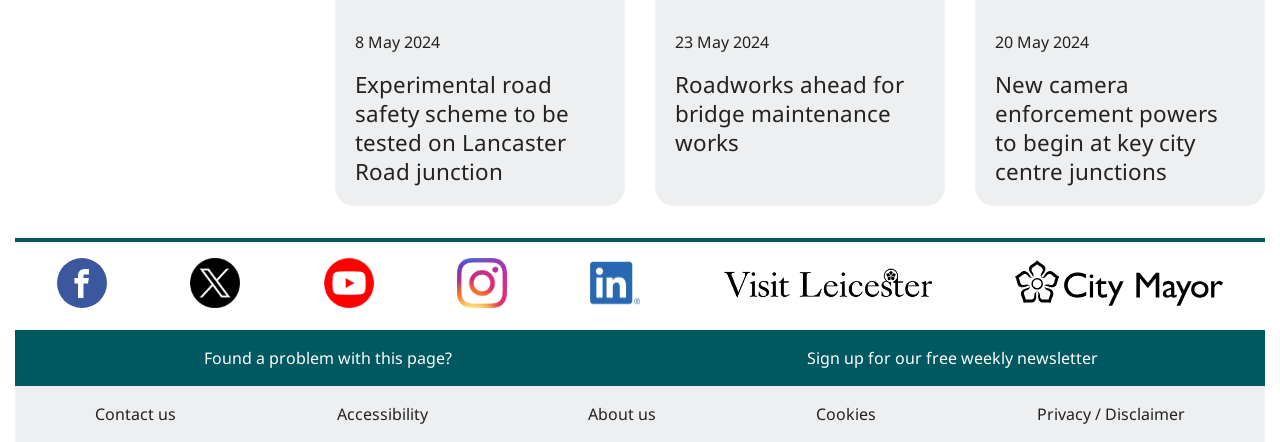Given the element description, predict the bounding box coordinates in the format (top-left x, top-left y, bottom-right x, bottom-right y), using floating point numbers between 0 and 1: Subscribe to us on YouTube

[0.253, 0.659, 0.292, 0.709]